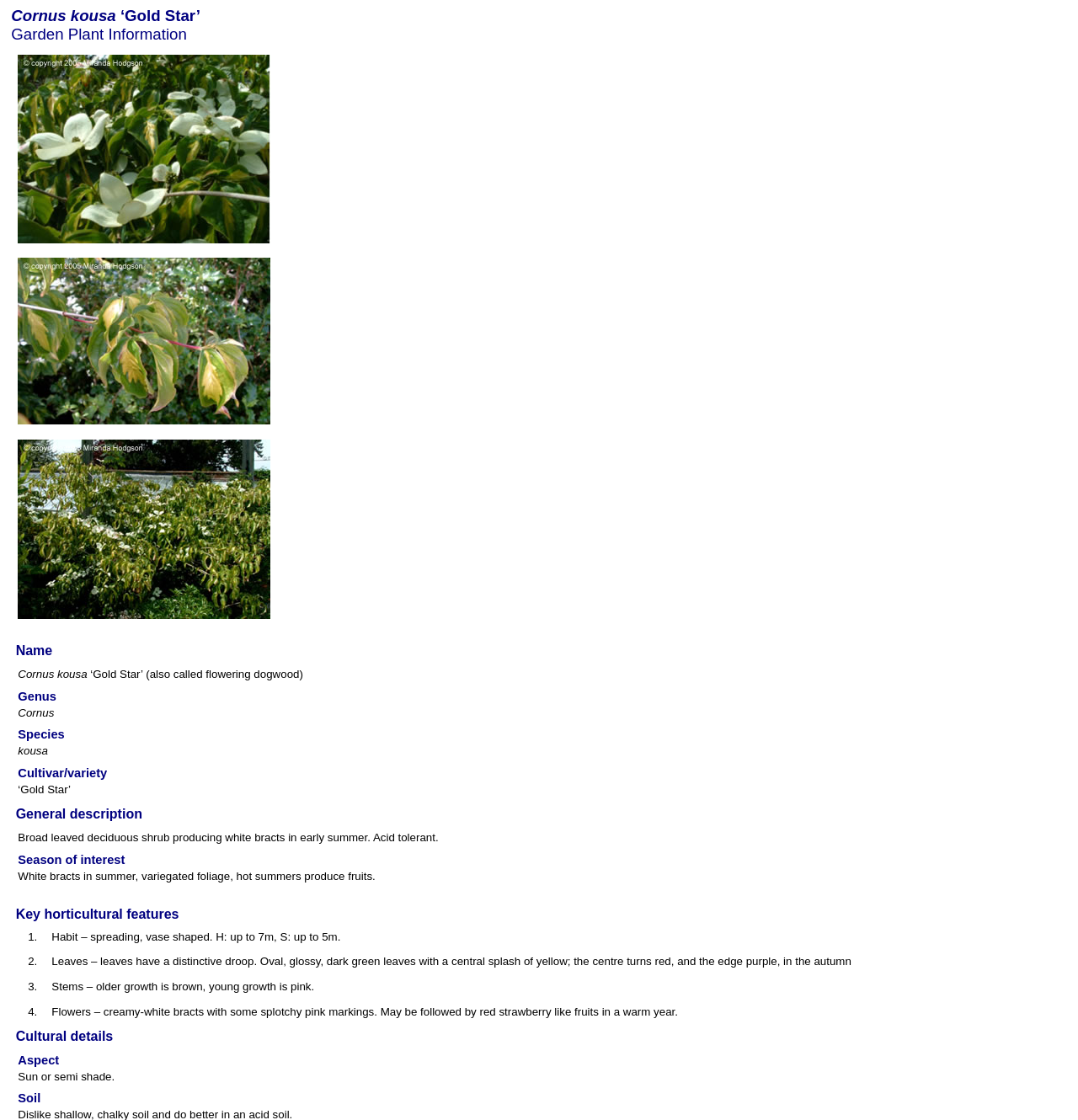Give a concise answer using one word or a phrase to the following question:
What is the shape of the leaves of this plant?

Oval